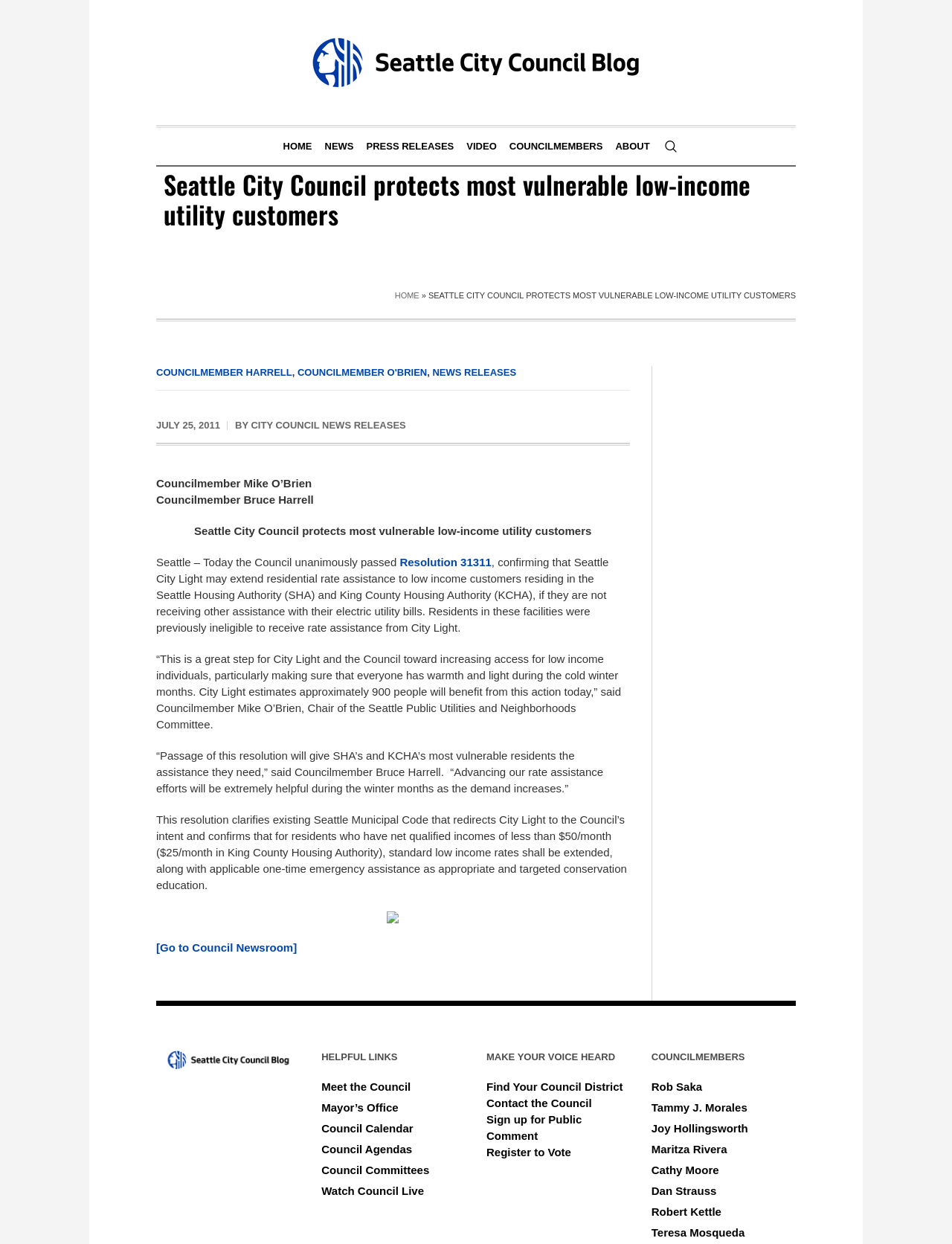Generate a detailed explanation of the webpage's features and information.

The webpage is about the Seattle City Council's decision to extend residential rate assistance to low-income customers residing in the Seattle Housing Authority (SHA) and King County Housing Authority (KCHA). 

At the top of the page, there is a header section with a logo and several links, including "HOME", "NEWS", "PRESS RELEASES", "VIDEO", "COUNCILMEMBERS", and "ABOUT". 

Below the header, there is a main article section that takes up most of the page. The article has a heading that reads "Seattle City Council protects most vulnerable low-income utility customers". The article is divided into several paragraphs, with quotes from Councilmembers Mike O'Brien and Bruce Harrell. The text explains that the Council has passed Resolution 31311, which allows Seattle City Light to extend residential rate assistance to low-income customers residing in SHA and KCHA.

On the right side of the page, there are three sections: "HELPFUL LINKS", "MAKE YOUR VOICE HEARD", and "COUNCILMEMBERS". The "HELPFUL LINKS" section contains links to pages such as "Meet the Council", "Mayor's Office", and "Council Calendar". The "MAKE YOUR VOICE HEARD" section has links to pages like "Find Your Council District", "Contact the Council", and "Sign up for Public Comment". The "COUNCILMEMBERS" section lists the names of several council members with links to their respective pages.

At the bottom of the page, there is a footer section with a logo and some additional links.